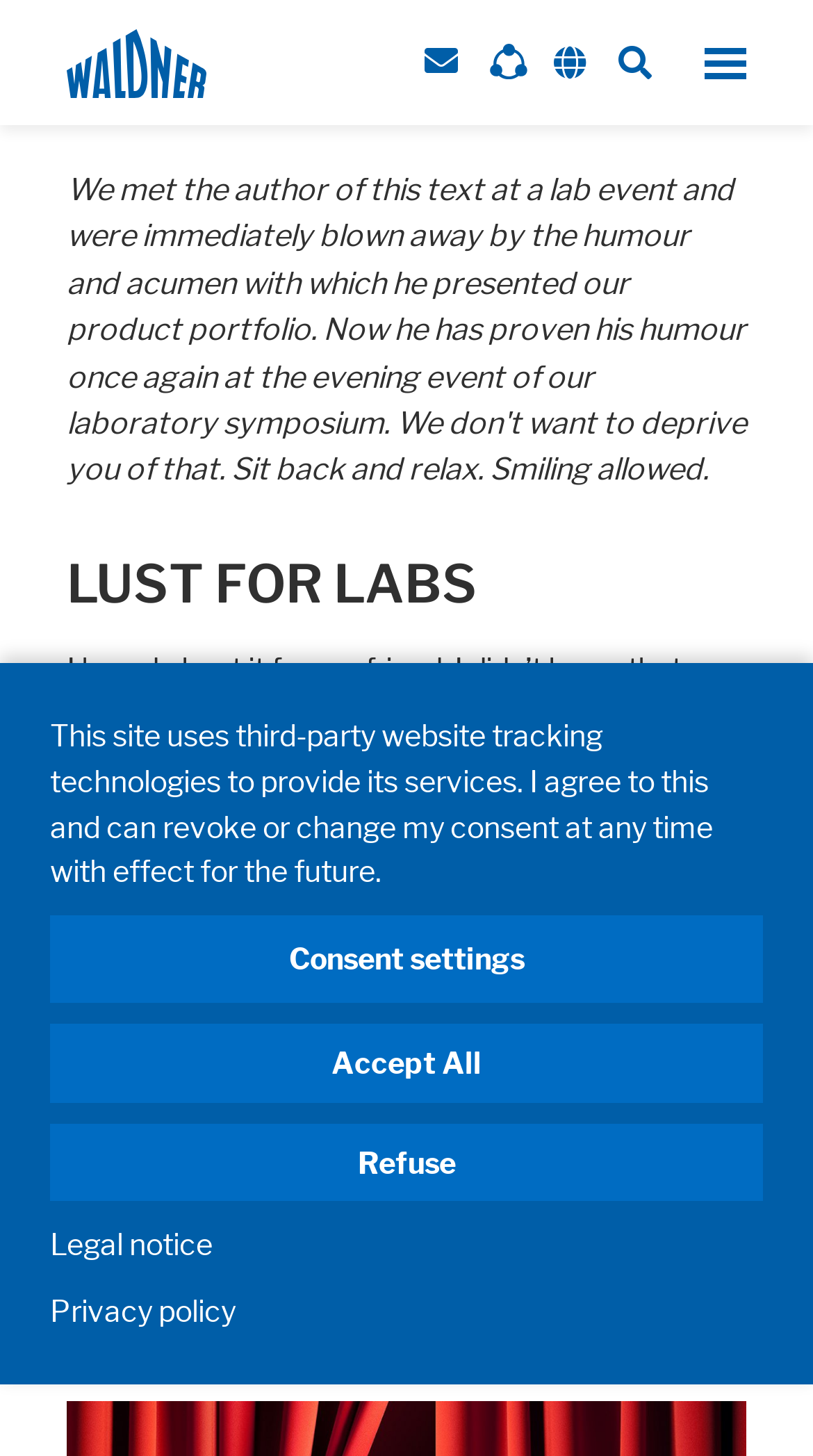Identify the bounding box coordinates for the region of the element that should be clicked to carry out the instruction: "Select language". The bounding box coordinates should be four float numbers between 0 and 1, i.e., [left, top, right, bottom].

[0.681, 0.03, 0.74, 0.056]